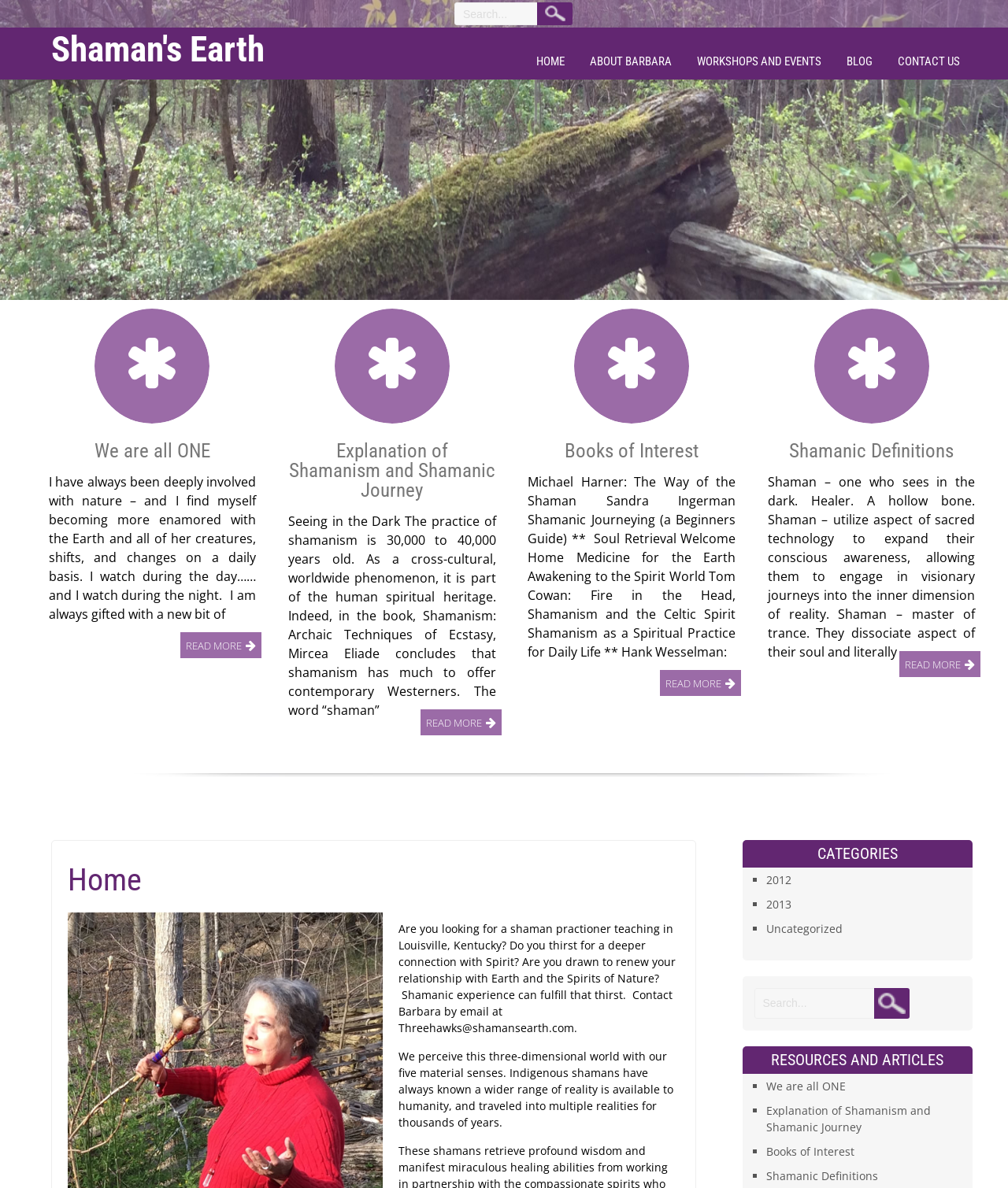How many categories are listed? From the image, respond with a single word or brief phrase.

3